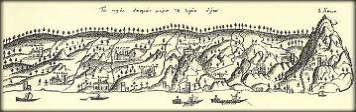Please provide a comprehensive answer to the question below using the information from the image: What is featured in the detailed depiction of the terrain?

According to the caption, the image features a detailed depiction of the terrain, showcasing the unique silhouette of the hills, dotted with trees, which suggests that hills and trees are prominent features of the terrain.